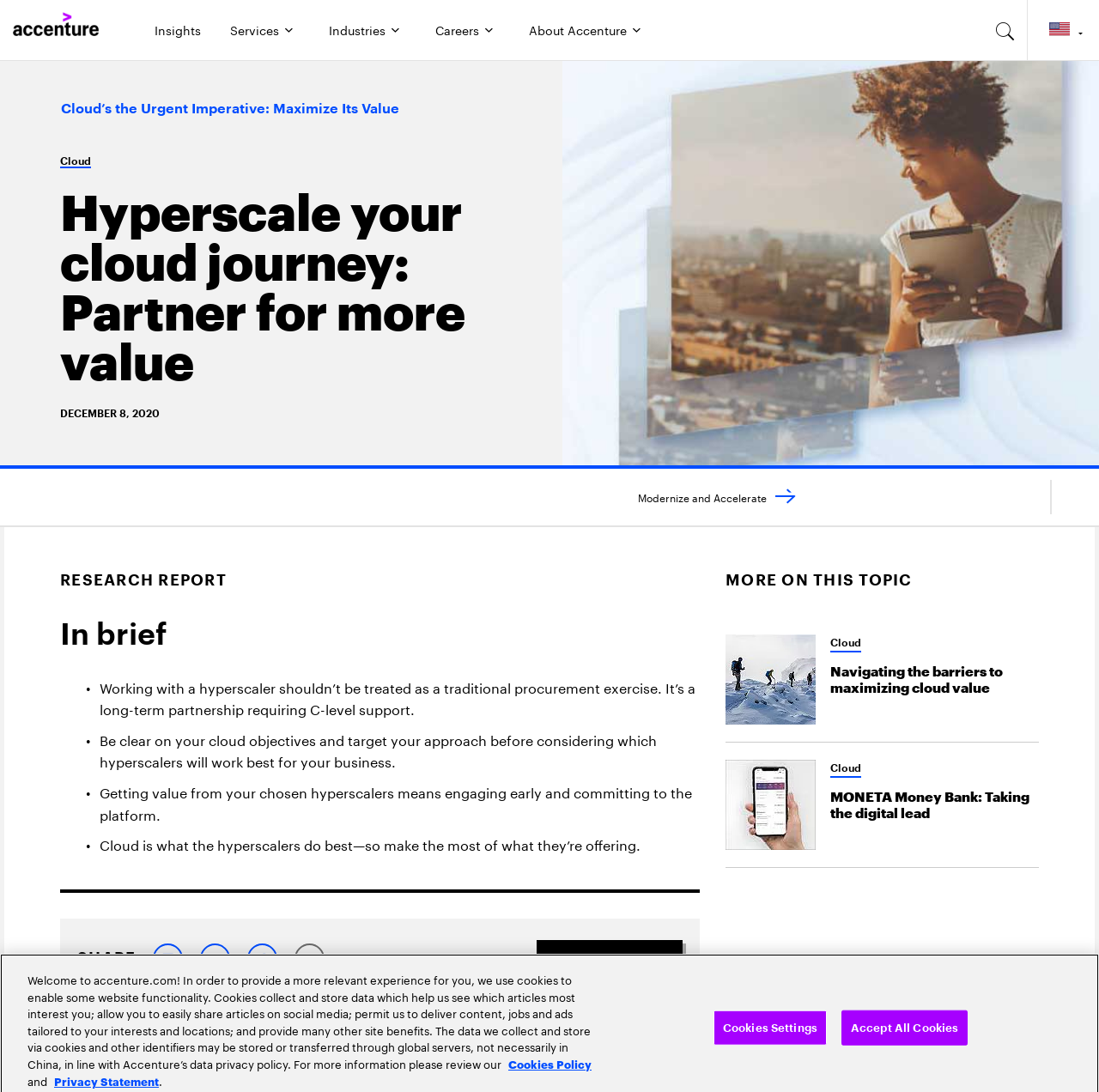What is the text of the first link in the navigation toolbar? Using the information from the screenshot, answer with a single word or phrase.

Accenture home